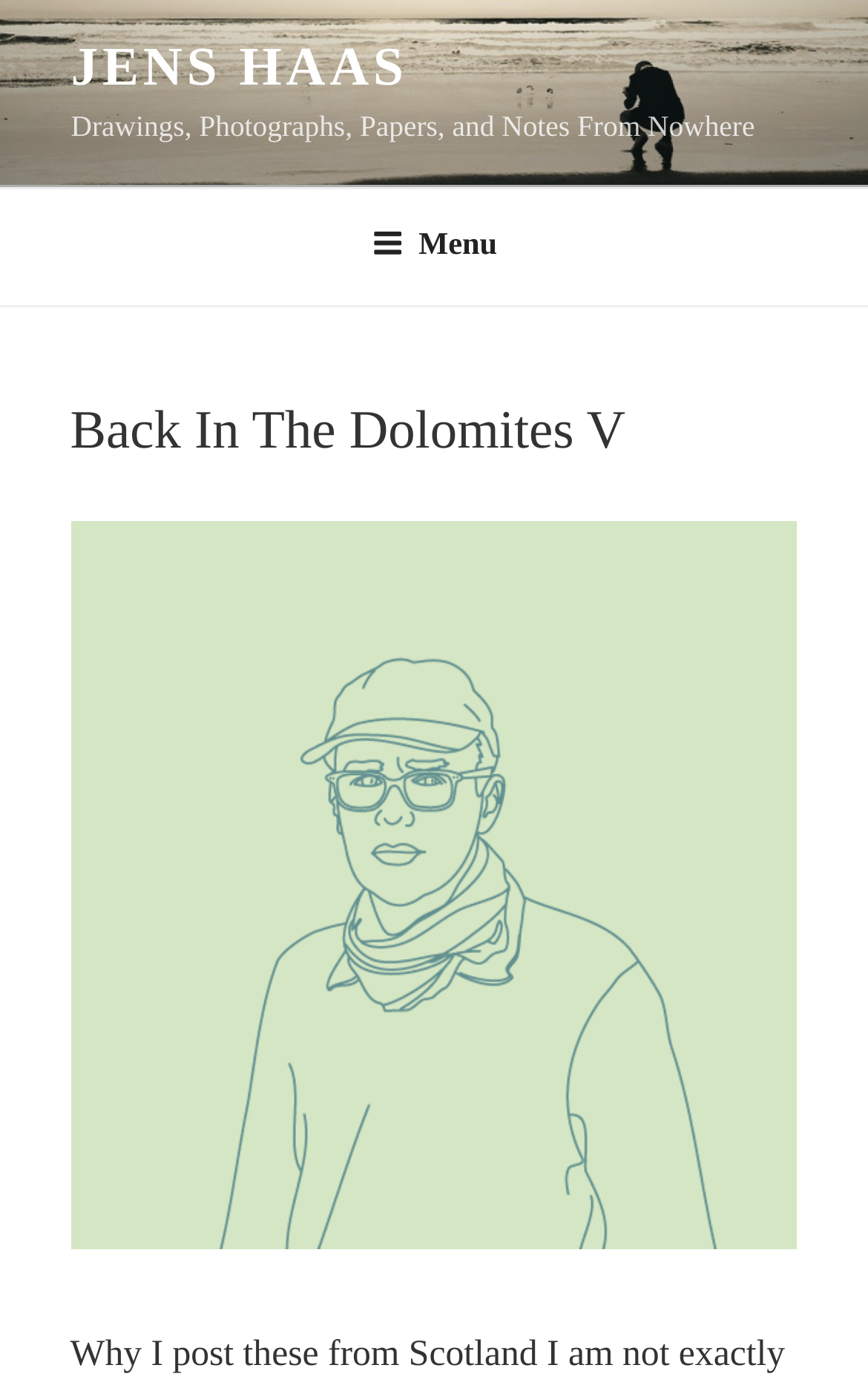What is the position of the image in the top menu? Look at the image and give a one-word or short phrase answer.

Below the header